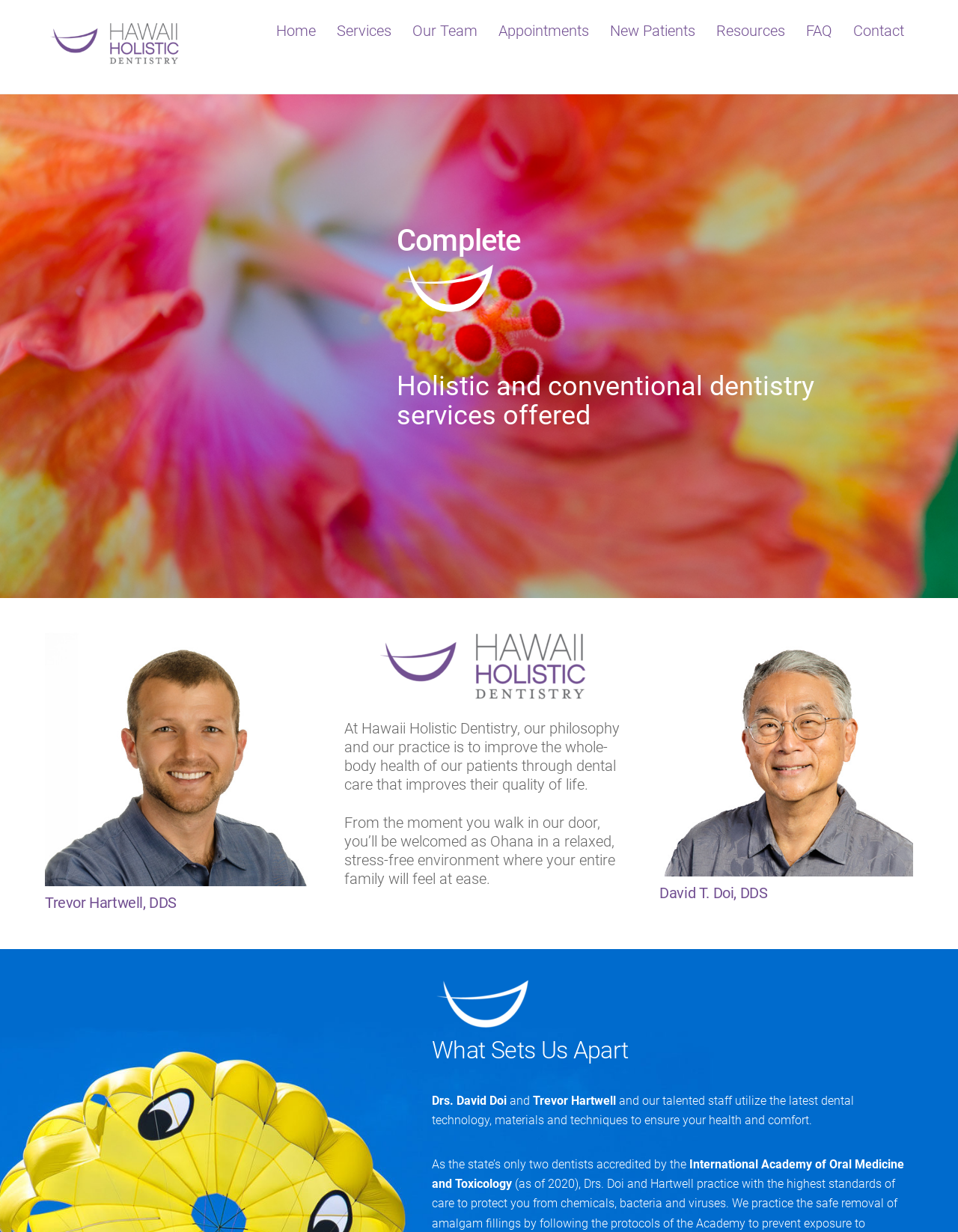What is the name of the academy that Drs. Doi and Hartwell are accredited by?
Could you answer the question in a detailed manner, providing as much information as possible?

I found the name of the academy by reading the text on the webpage, which mentions that Drs. Doi and Hartwell are accredited by the International Academy of Oral Medicine and Toxicology.